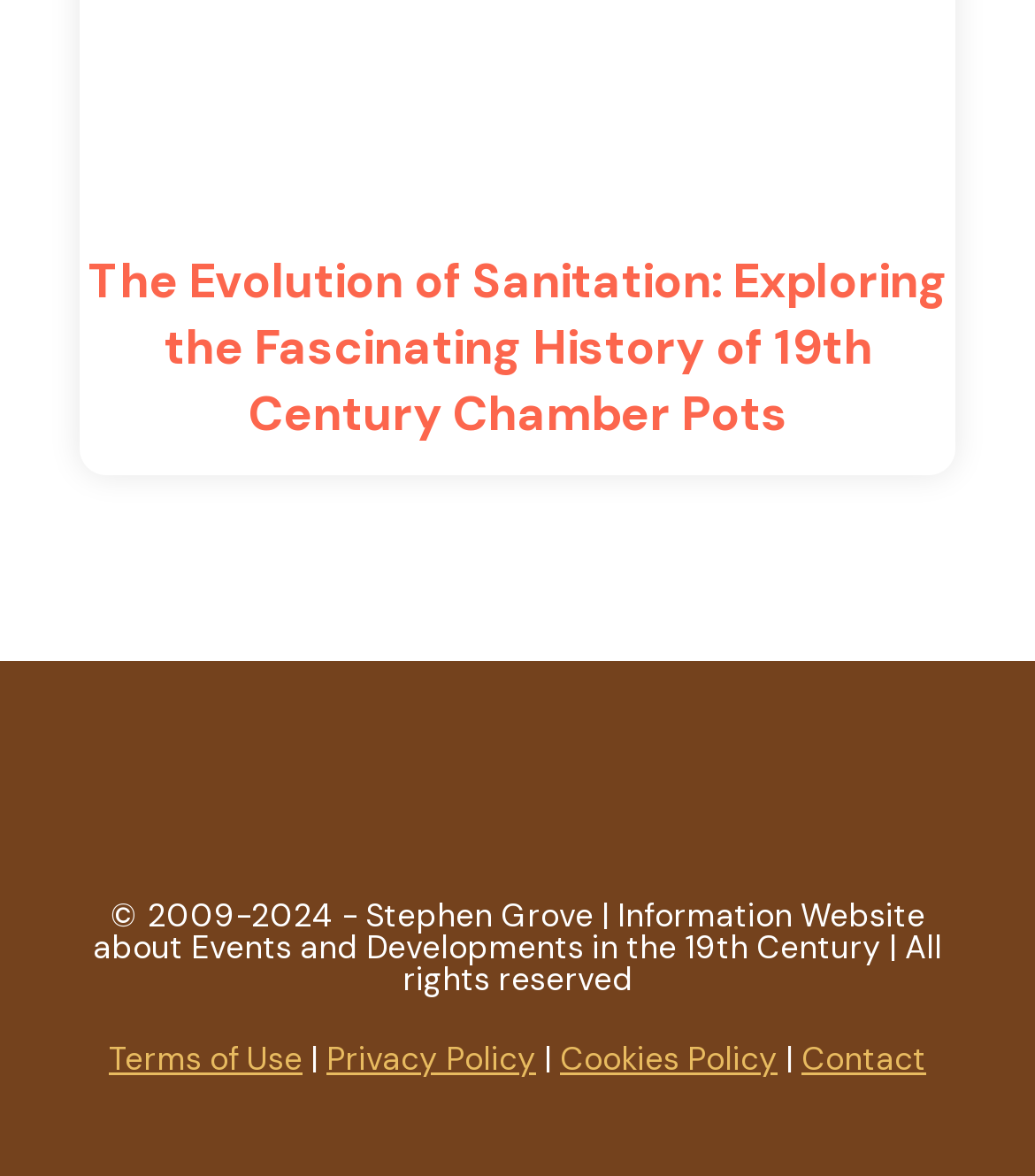Look at the image and write a detailed answer to the question: 
What is the position of the image on the webpage?

Based on the bounding box coordinates of the image [0.179, 0.607, 0.821, 0.72] and the static text [0.09, 0.761, 0.91, 0.851], it can be inferred that the image is positioned above the text.